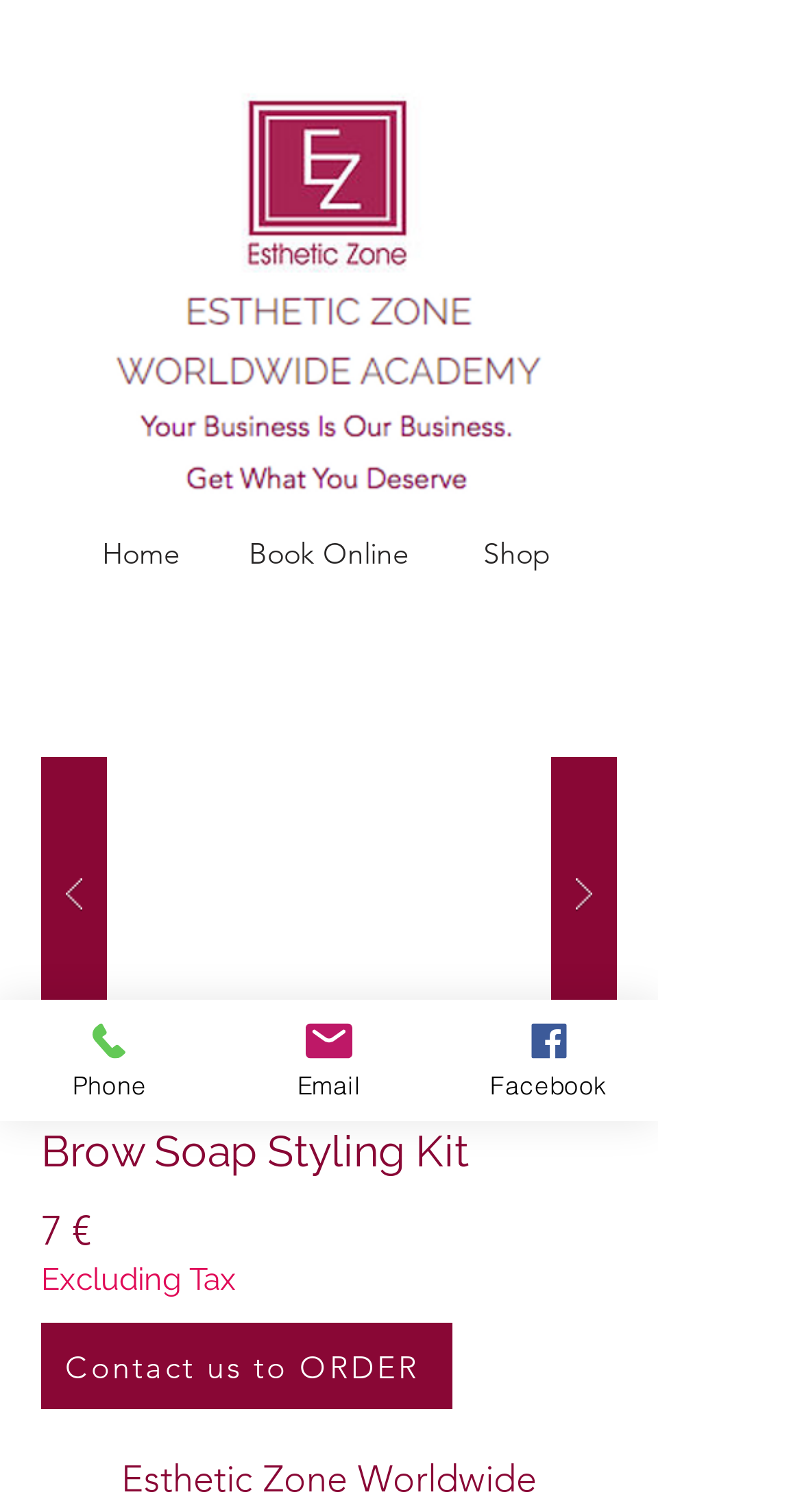Pinpoint the bounding box coordinates of the area that should be clicked to complete the following instruction: "Click the 'Contact us to ORDER' button". The coordinates must be given as four float numbers between 0 and 1, i.e., [left, top, right, bottom].

[0.051, 0.875, 0.564, 0.932]